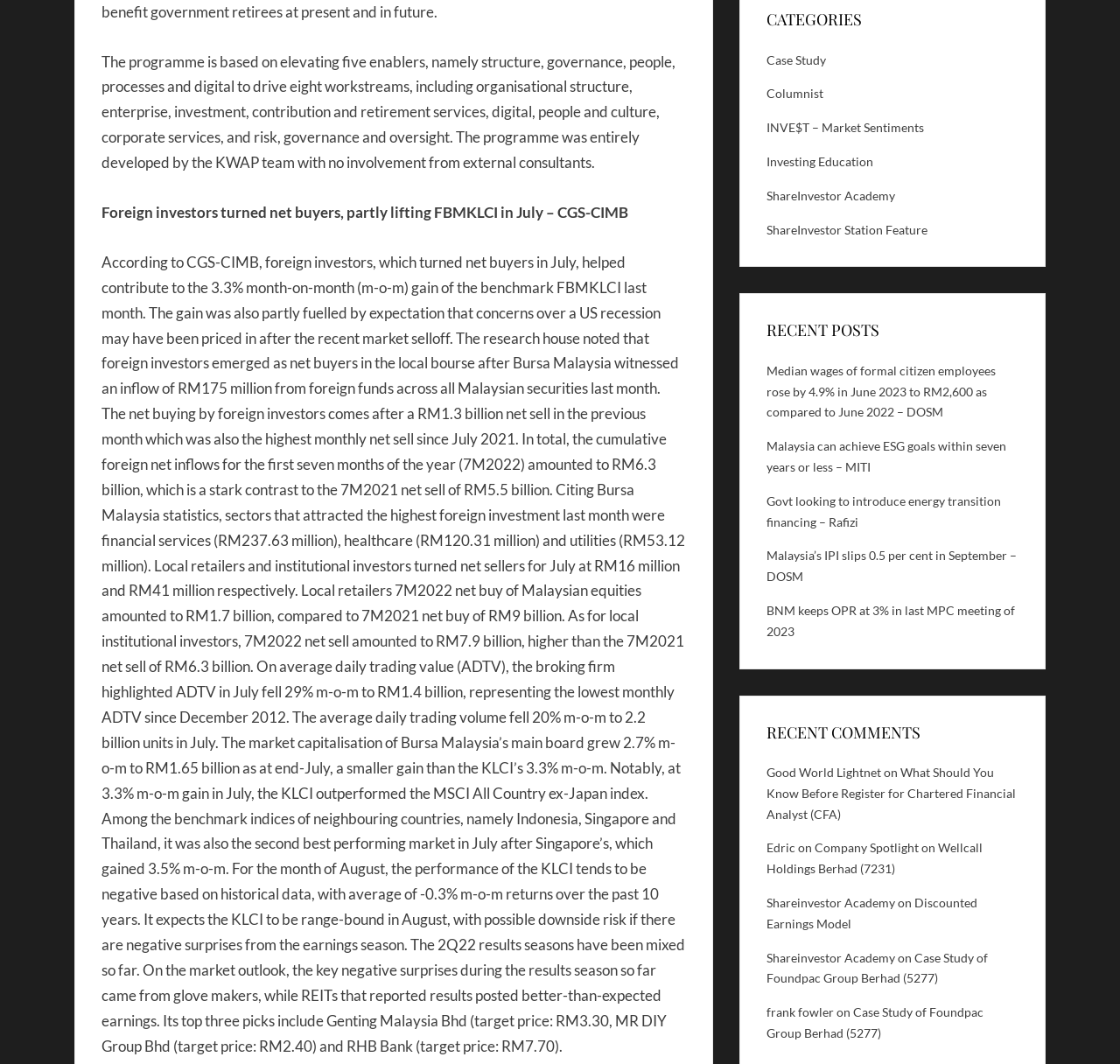What was the net buying by foreign investors in July?
Please answer using one word or phrase, based on the screenshot.

RM175 million